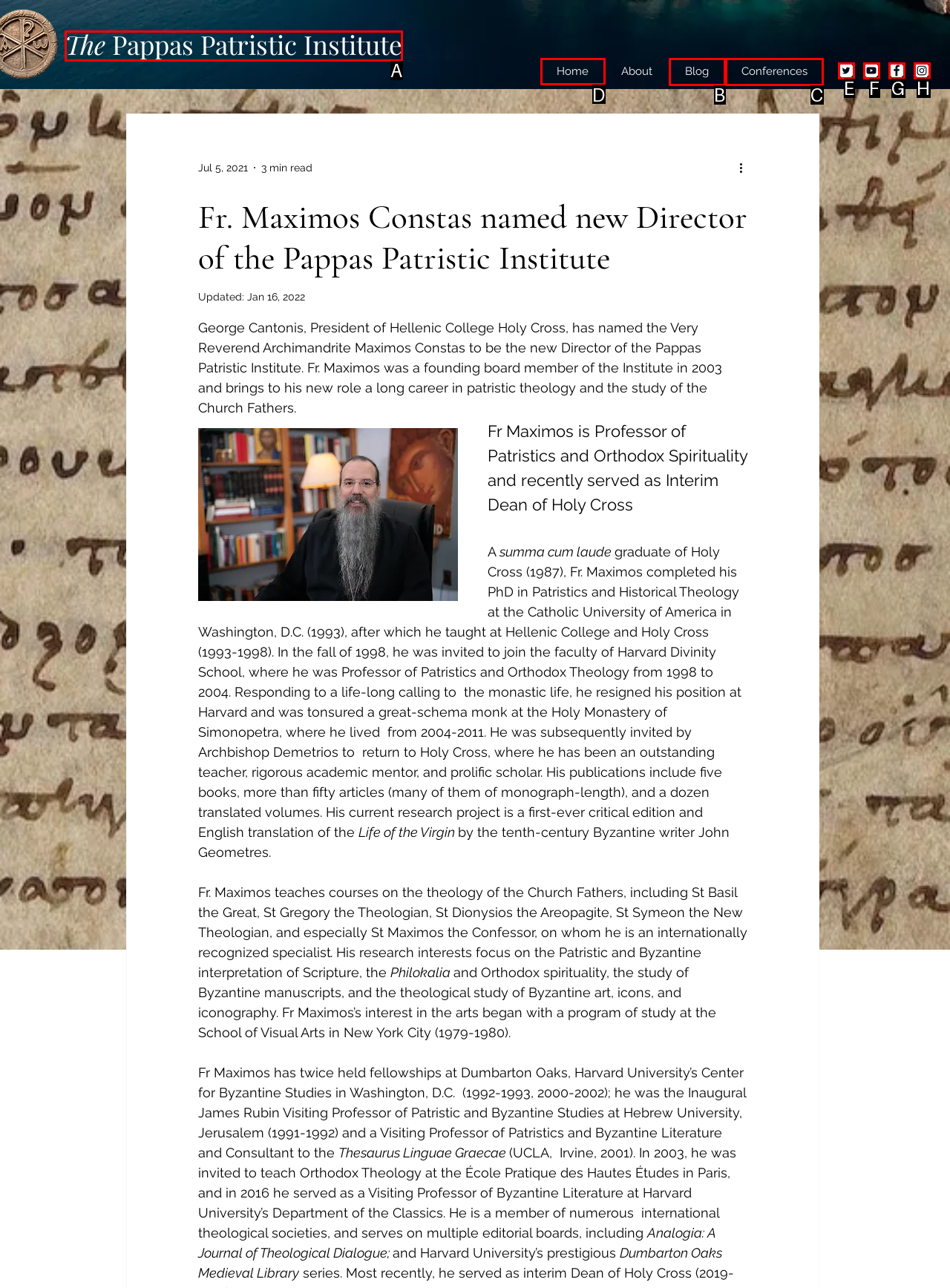Based on the task: Click the 'Home' link, which UI element should be clicked? Answer with the letter that corresponds to the correct option from the choices given.

D